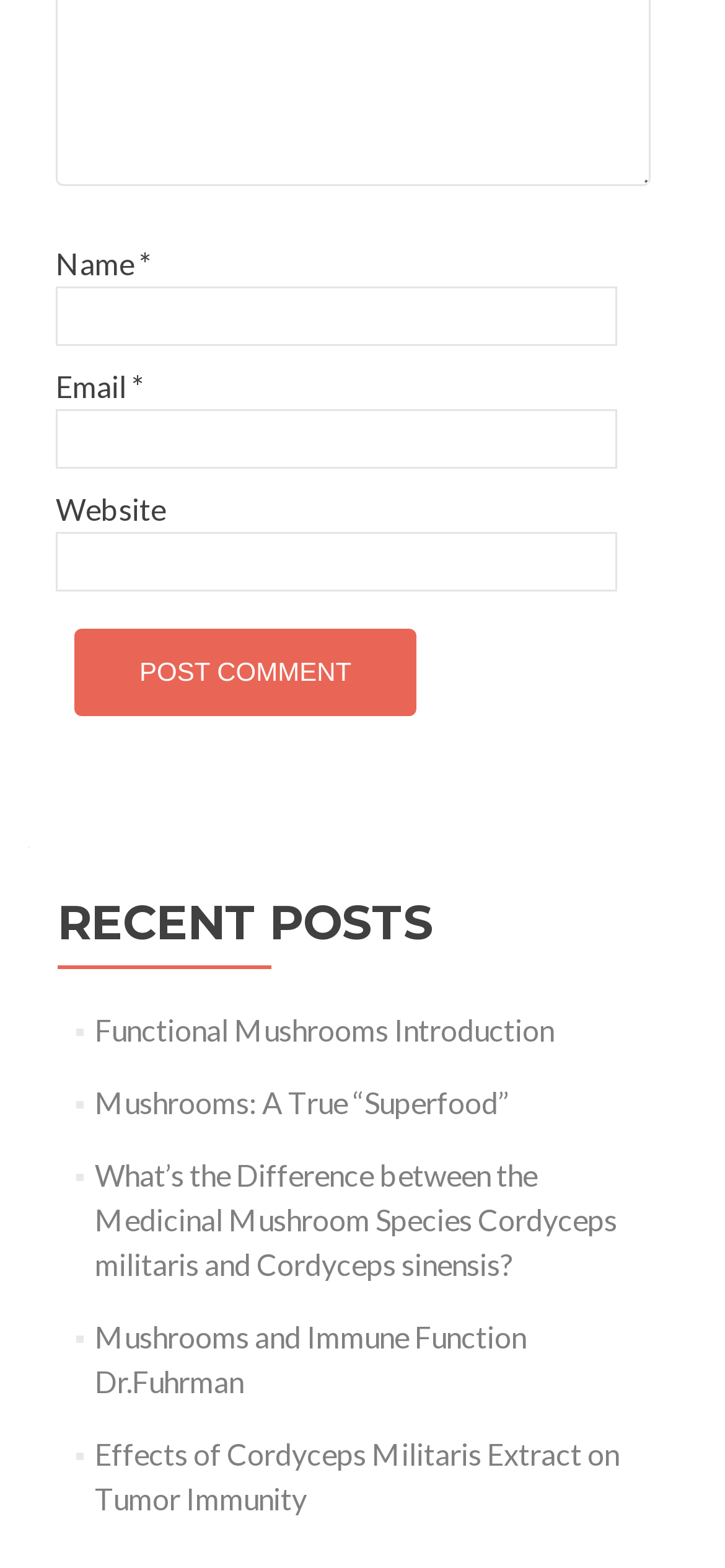Provide a brief response to the question below using a single word or phrase: 
What is the topic of the recent posts?

Mushrooms